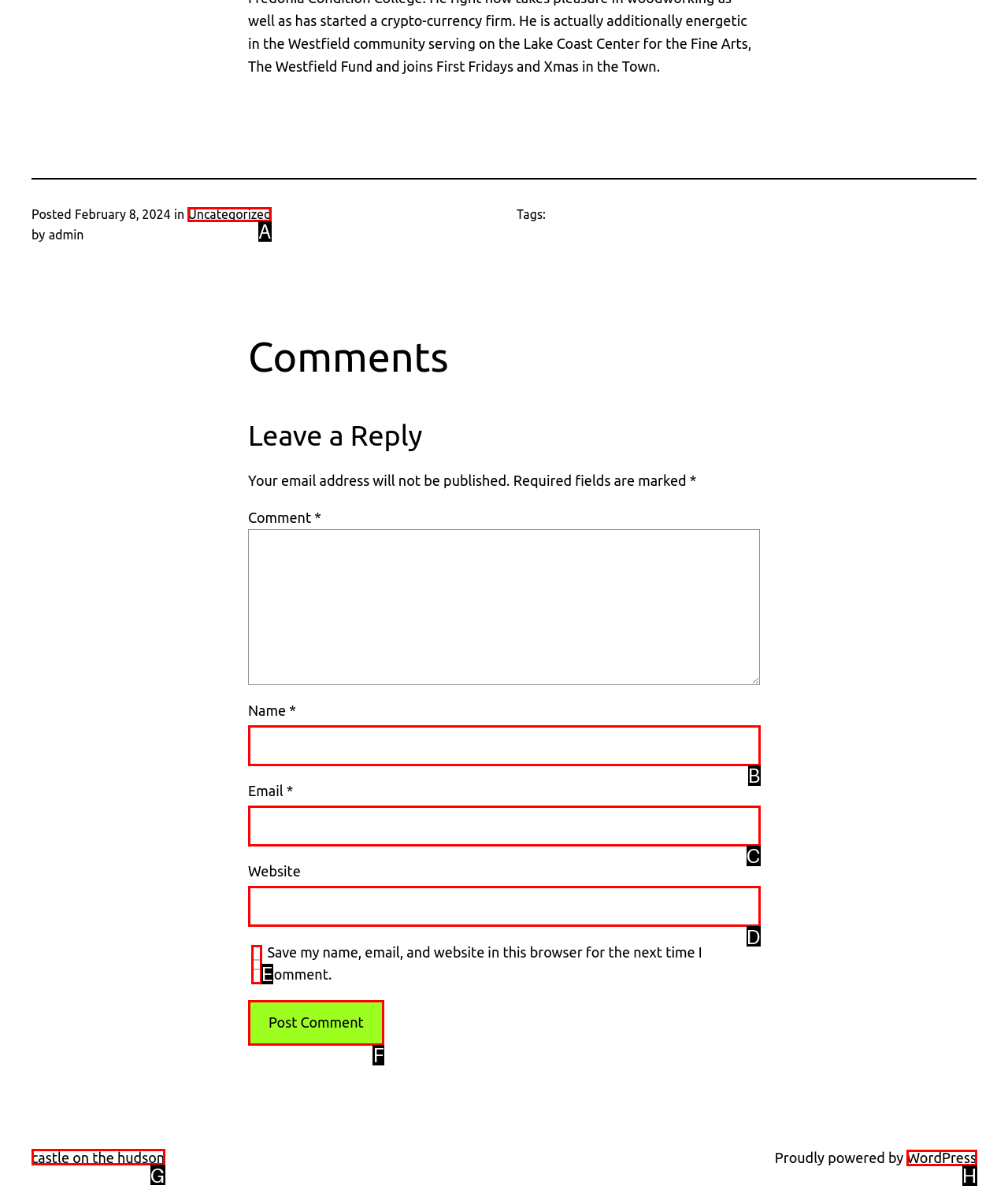Using the description: Uncategorized, find the corresponding HTML element. Provide the letter of the matching option directly.

A